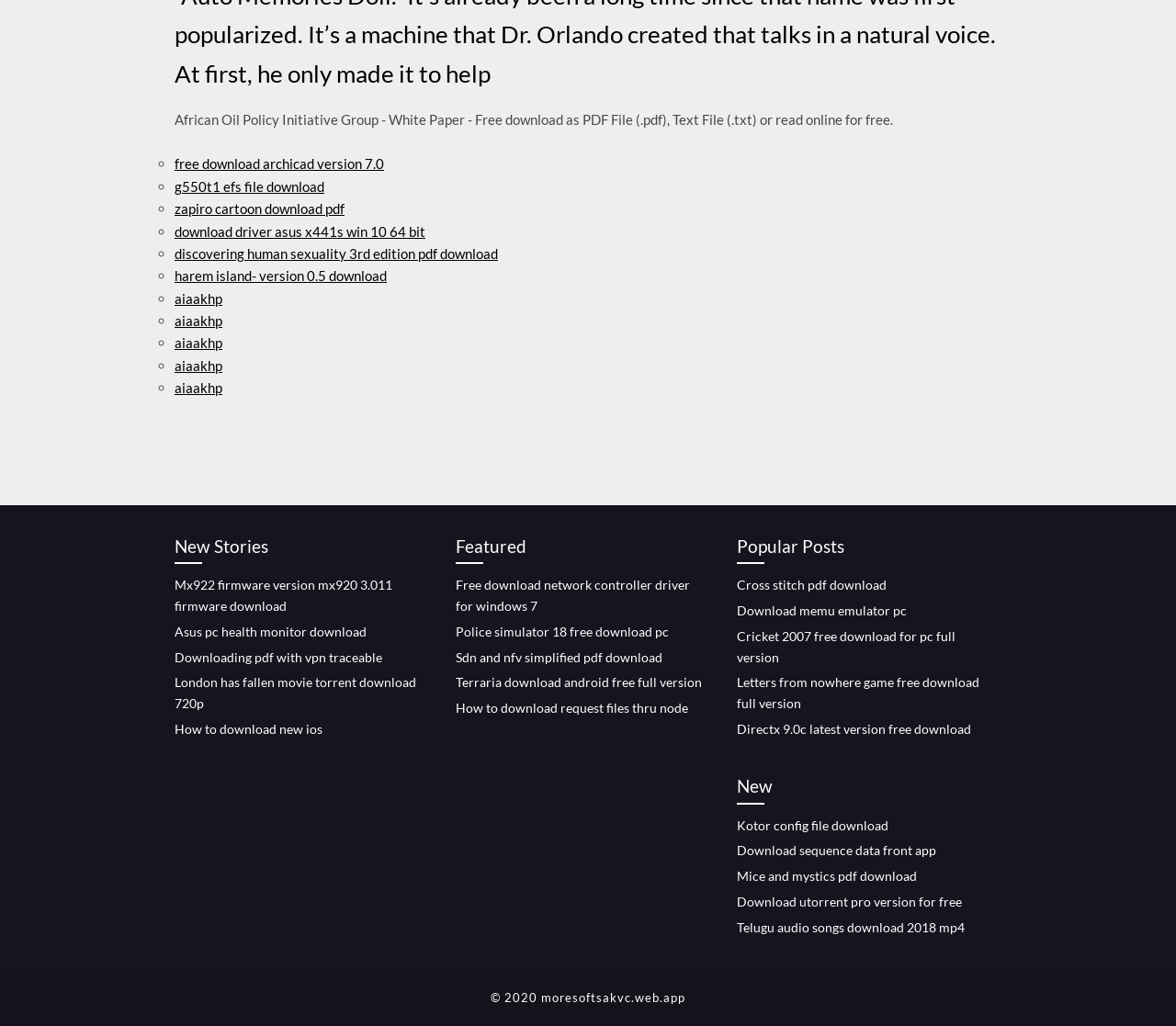Please identify the bounding box coordinates for the region that you need to click to follow this instruction: "Download African Oil Policy Initiative Group White Paper".

[0.148, 0.108, 0.759, 0.124]